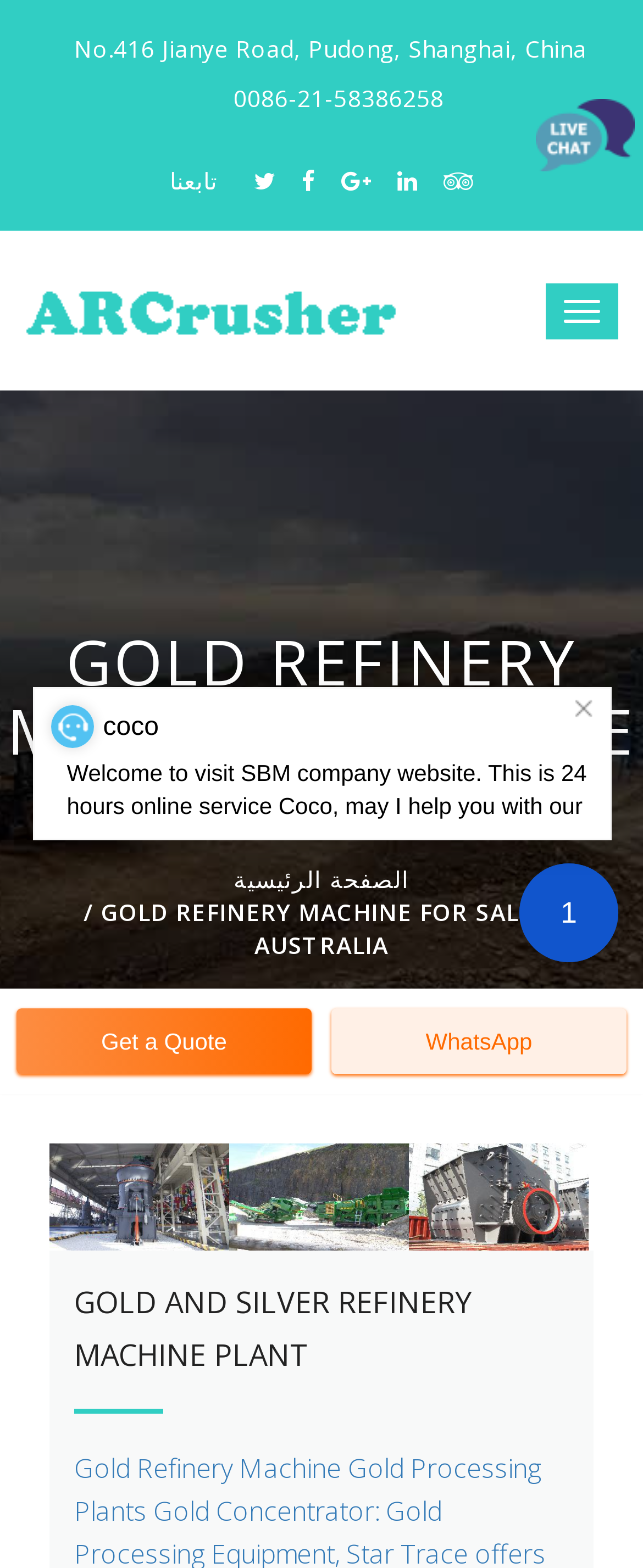Provide a thorough description of this webpage.

This webpage appears to be a company's website, specifically showcasing gold refinery machines for sale in Australia. At the top-left corner, there is a static text displaying the company's address in Shanghai, China. Next to it, there is a link to the company's phone number. 

Below the address, there are several social media links, represented by icons, aligned horizontally. On the top-right corner, there is a button to toggle navigation. 

The company's logo is situated on the top-center, accompanied by a heading that reads "GOLD REFINERY MACHINE FOR SALE IN AUSTRALIA" in a prominent font size. 

On the left side, there is a navigation menu with a link to the homepage. Below the navigation menu, there is a section showcasing gold and silver refinery machine plants. This section contains a heading, a link, and three images. 

On the right side, there is a call-to-action section with a "Get a Quote" link and a "WhatsApp" link. Above this section, there is a small image. 

At the bottom of the page, there is a chat window with a static text "coco" and a welcome message from Coco, offering assistance with the company's machines.